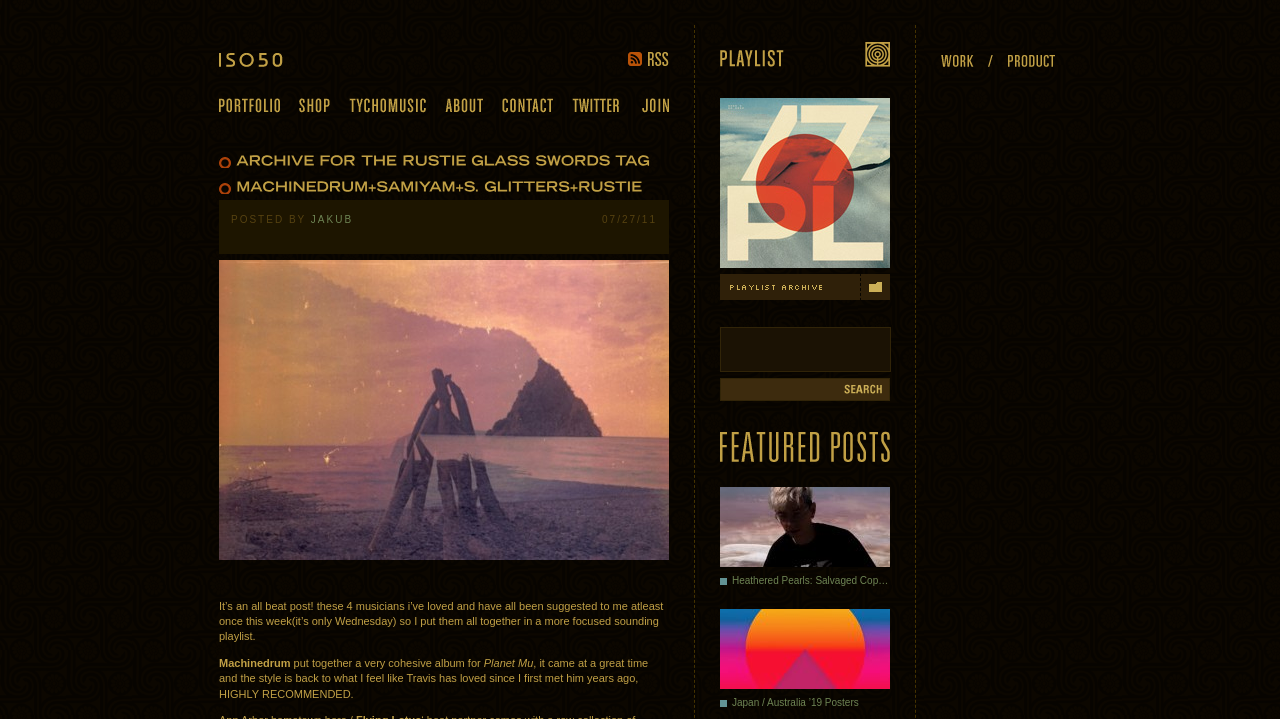Determine the coordinates of the bounding box for the clickable area needed to execute this instruction: "Read 'Working Out With Pivo Pivo Beers & Pizza...' article".

None